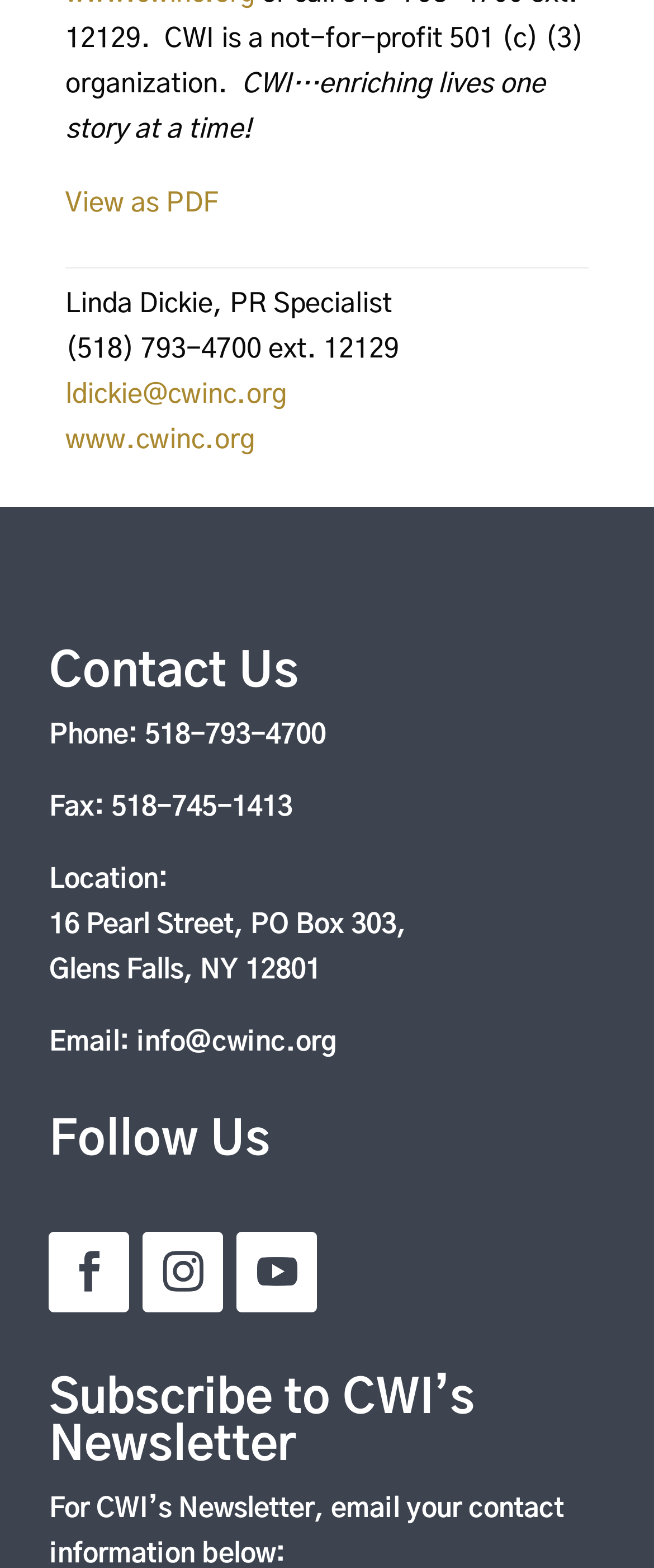How many social media platforms can you follow CWI on?
Answer the question with a single word or phrase, referring to the image.

3